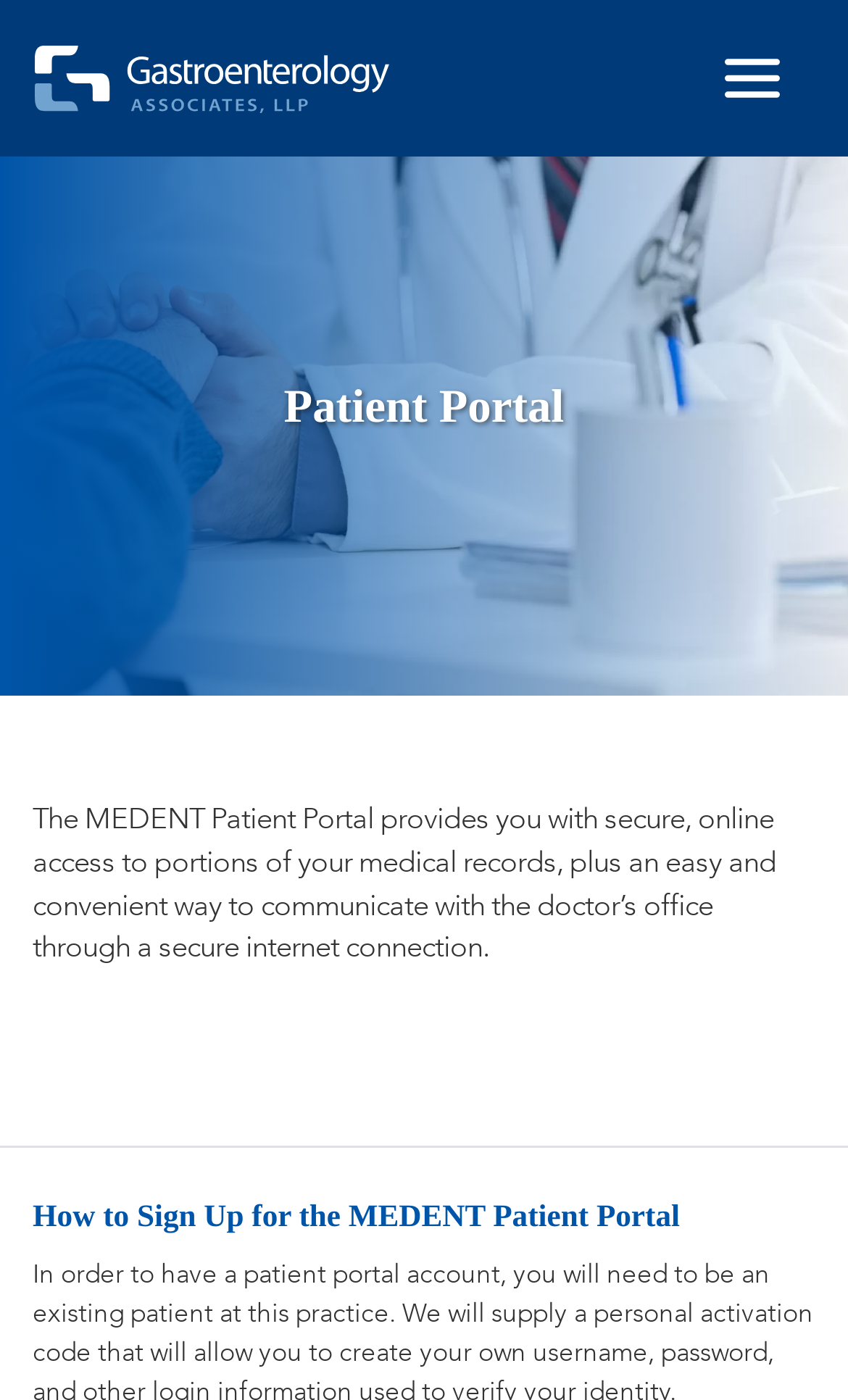What is the benefit of using the Patient Portal?
Based on the screenshot, provide a one-word or short-phrase response.

Easy communication with doctor's office